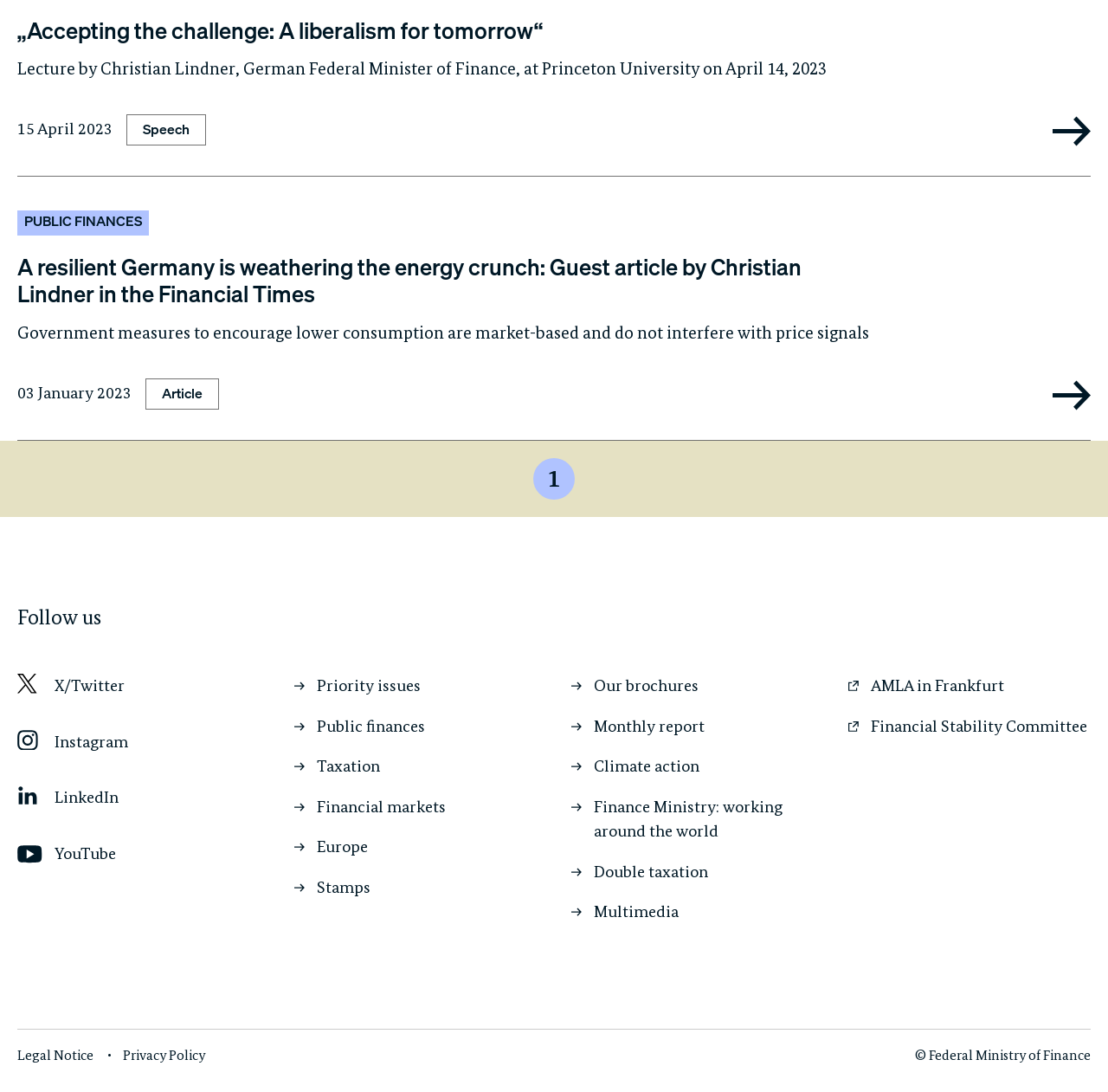What is the date of the guest article in the Financial Times?
Based on the screenshot, answer the question with a single word or phrase.

03 January 2023